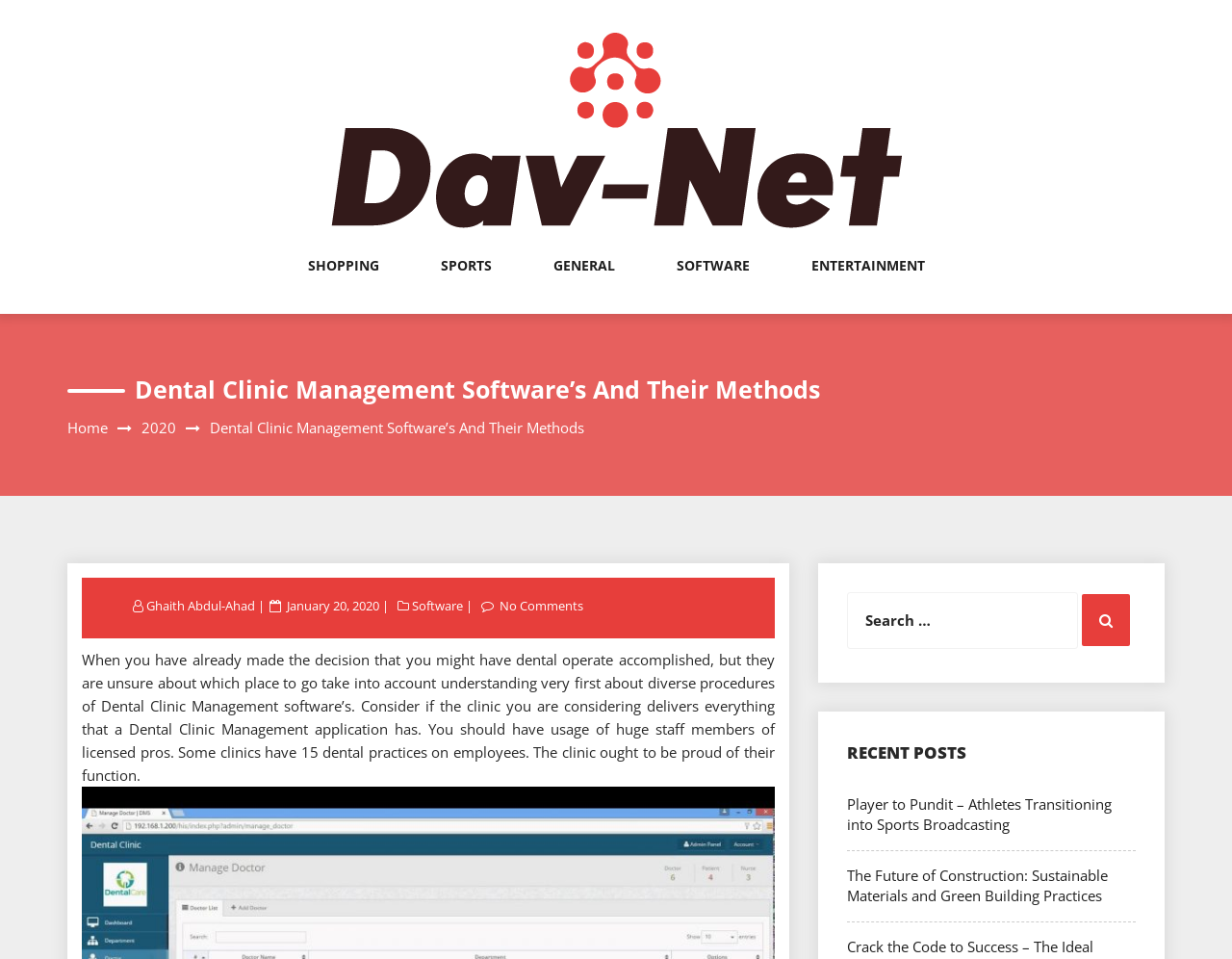Using the element description provided, determine the bounding box coordinates in the format (top-left x, top-left y, bottom-right x, bottom-right y). Ensure that all values are floating point numbers between 0 and 1. Element description: alt="Search New Things"

[0.266, 0.126, 0.734, 0.146]